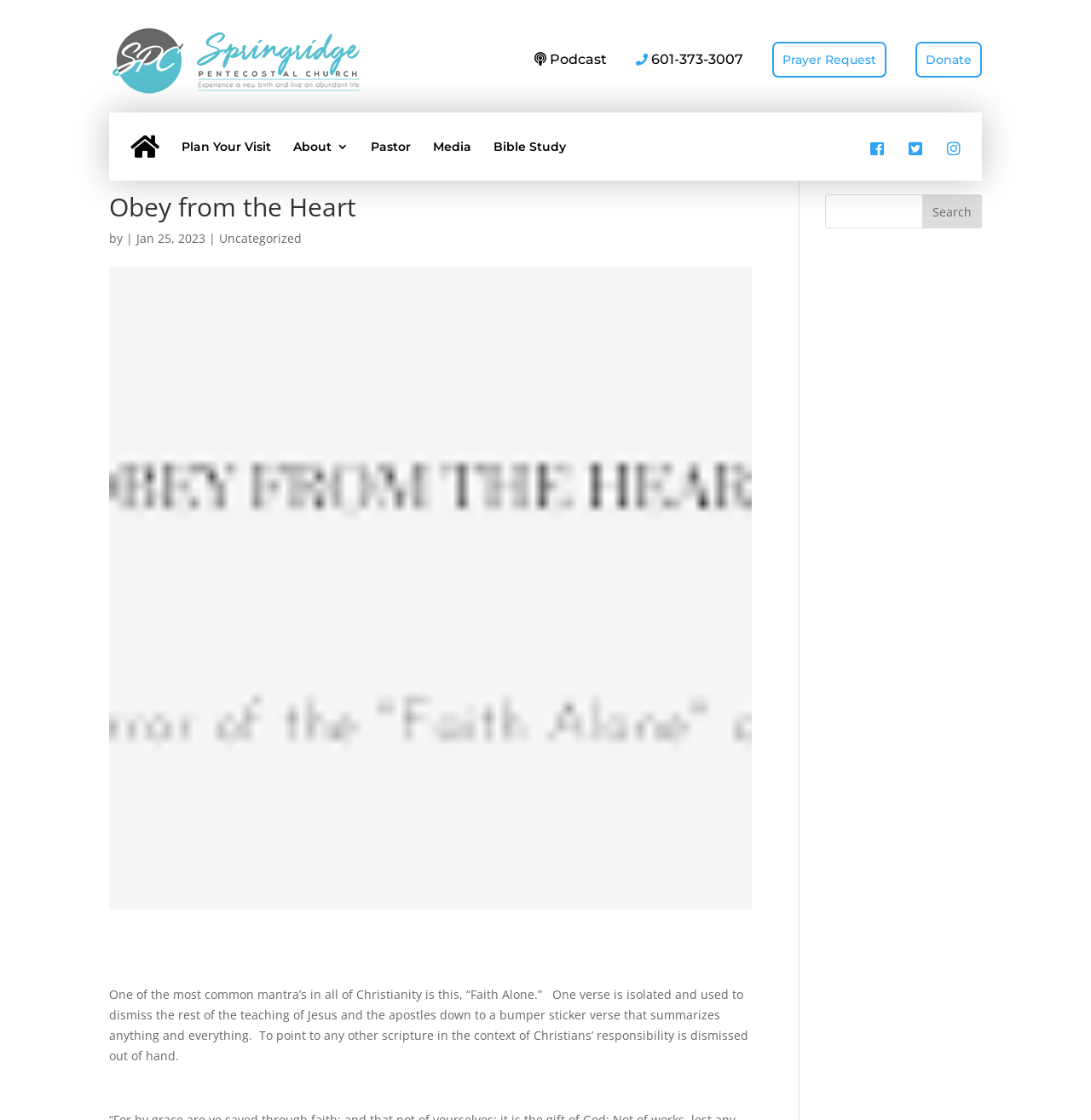Answer the question with a single word or phrase: 
What is the name of the church?

Springridge Church